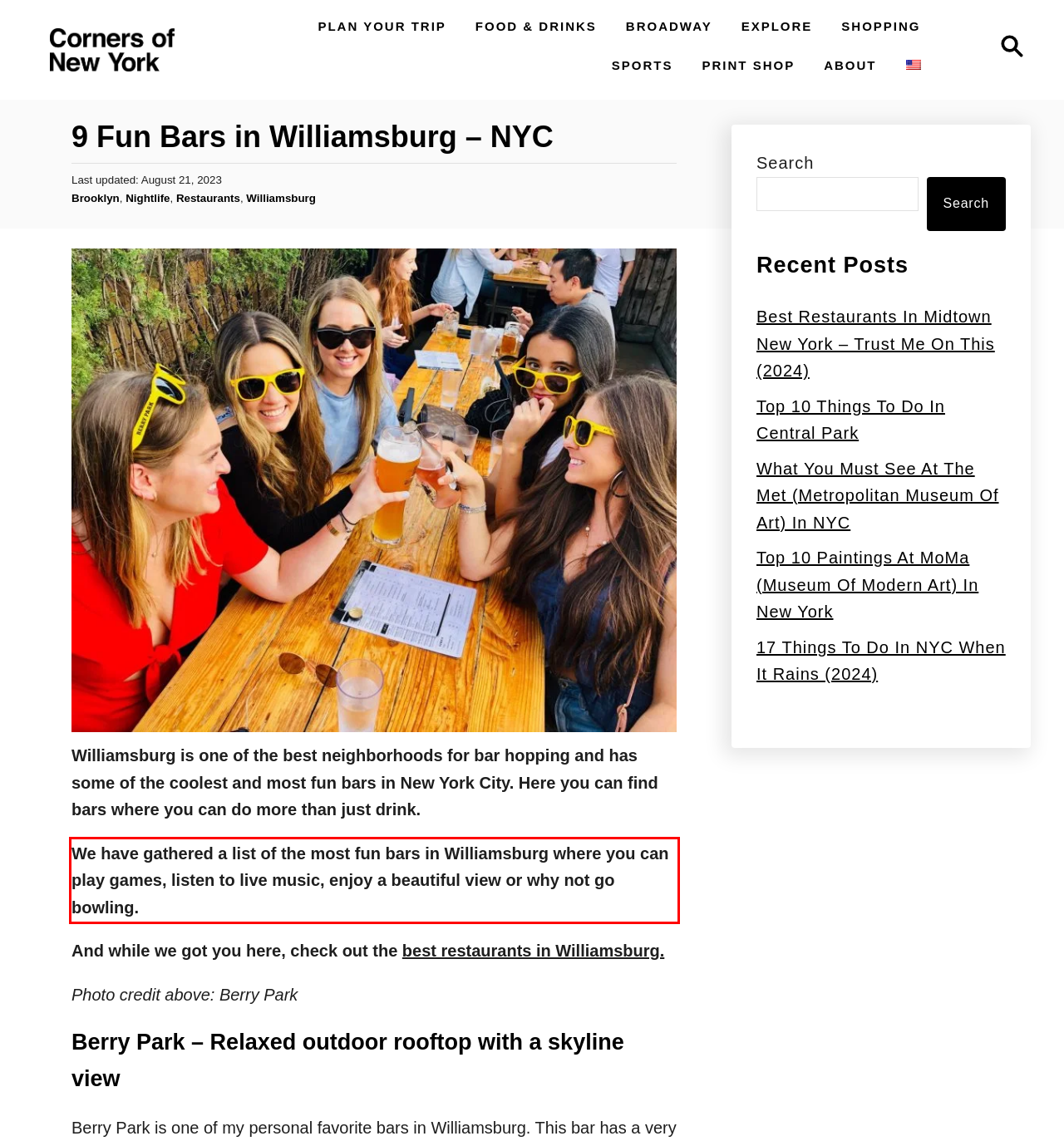Observe the screenshot of the webpage, locate the red bounding box, and extract the text content within it.

We have gathered a list of the most fun bars in Williamsburg where you can play games, listen to live music, enjoy a beautiful view or why not go bowling.